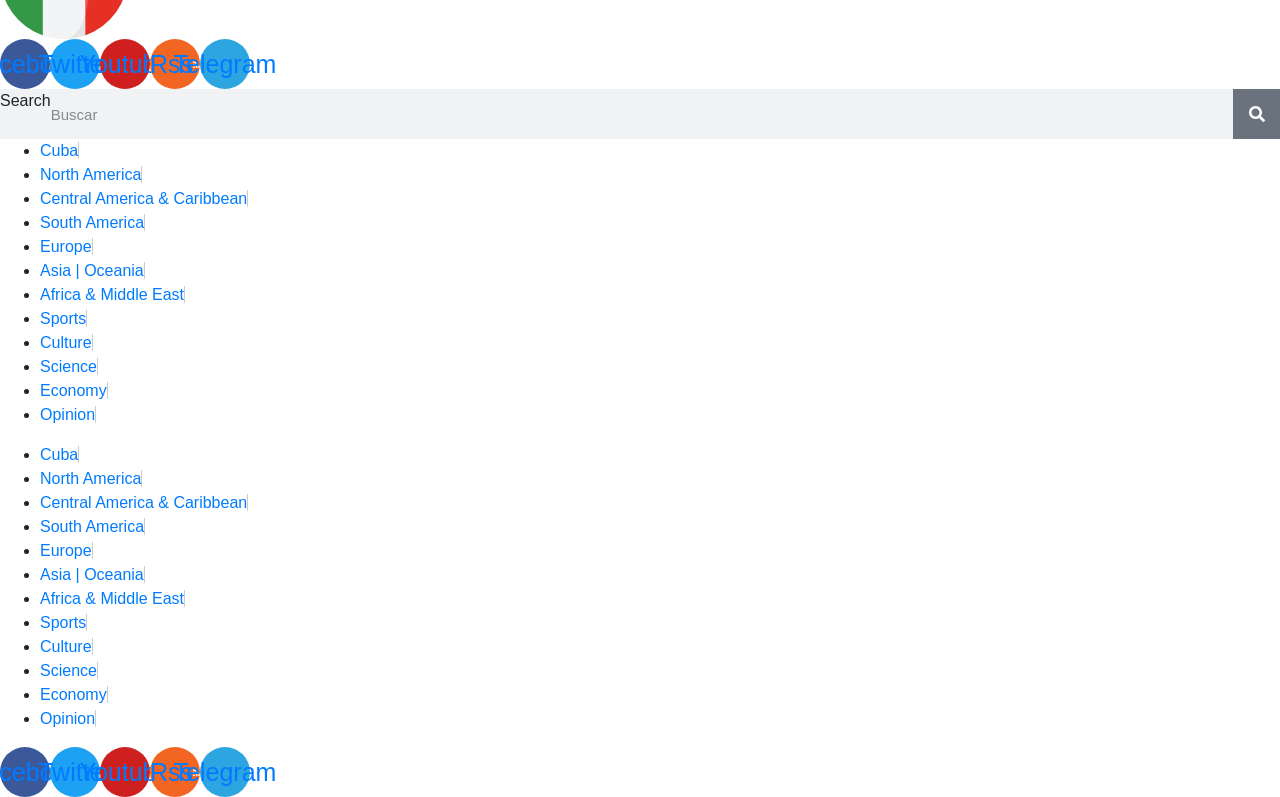From the image, can you give a detailed response to the question below:
What is the first region listed?

I looked at the list of regions on the webpage and found that the first region listed is Cuba, which is indicated by a bullet point and a link to the region.